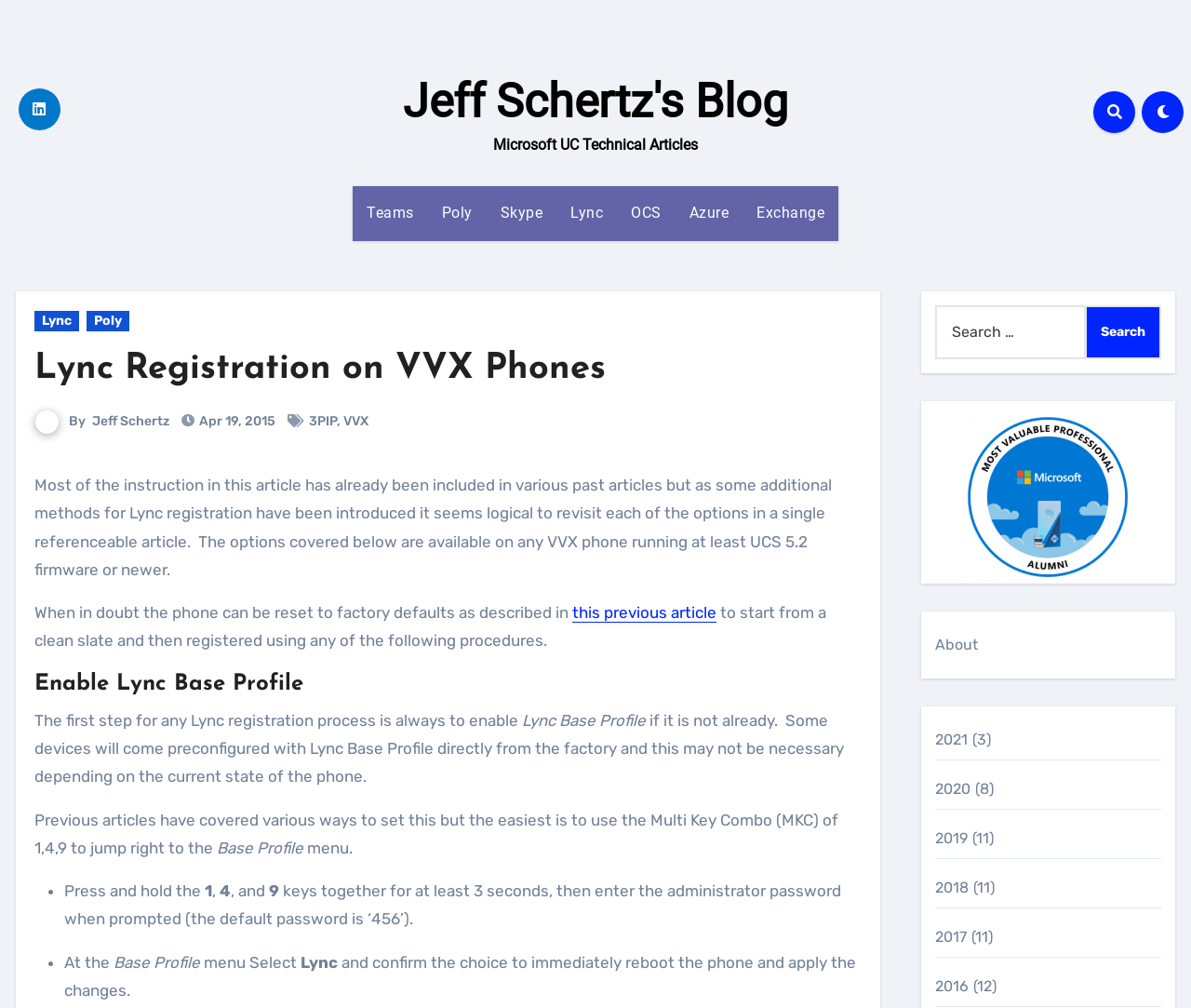Analyze the image and answer the question with as much detail as possible: 
What is the author's name?

The author's name is Jeff Schertz, which is mentioned in the blog post as the owner of the blog, and also appears in the link 'Jeff Schertz' under the heading 'Lync Registration on VVX Phones'.